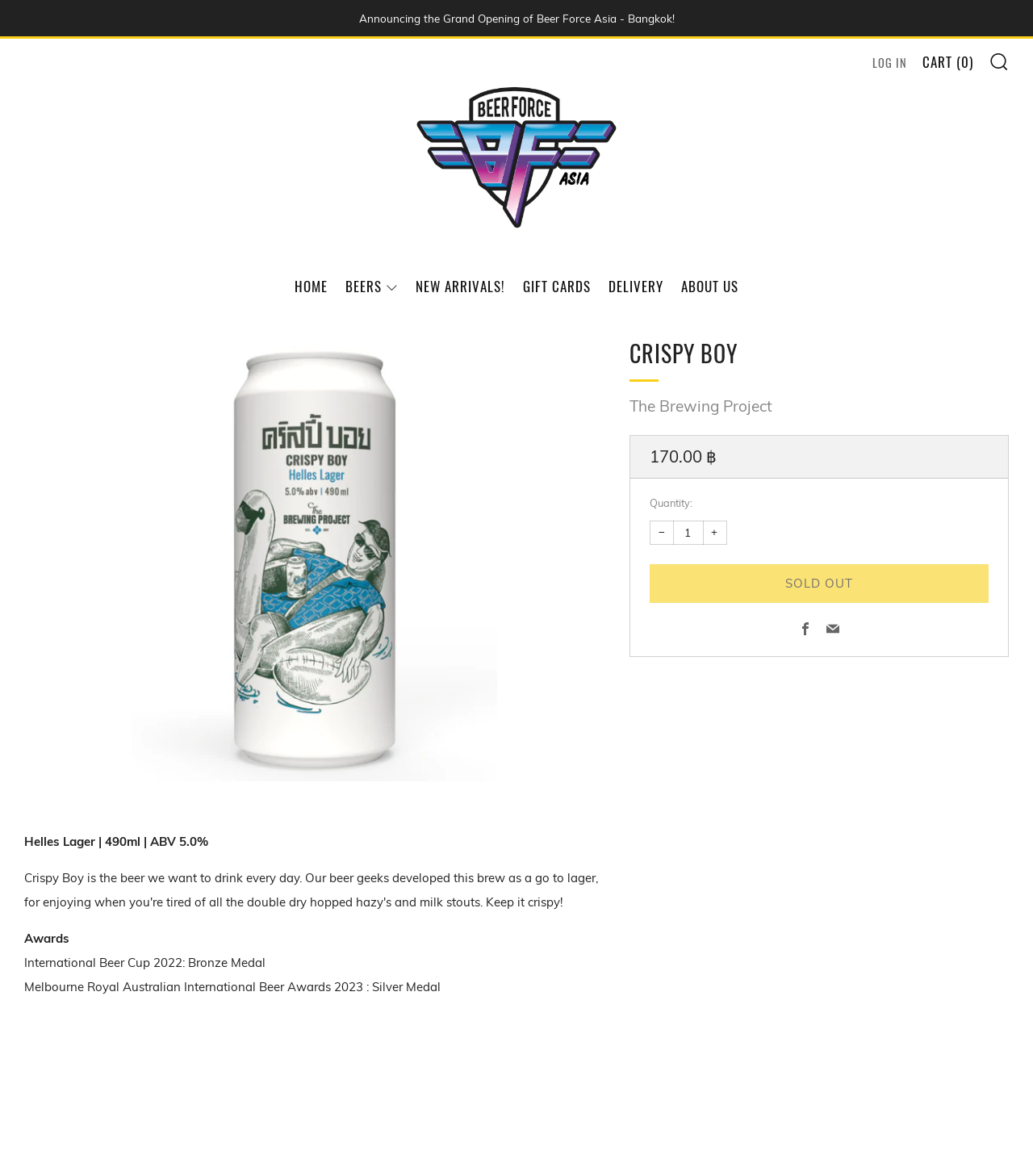Based on the visual content of the image, answer the question thoroughly: What is the award won by the beer in 2022?

The award won by the beer in 2022 can be found in the StaticText element 'International Beer Cup 2022: Bronze Medal' which lists the awards won by the beer.